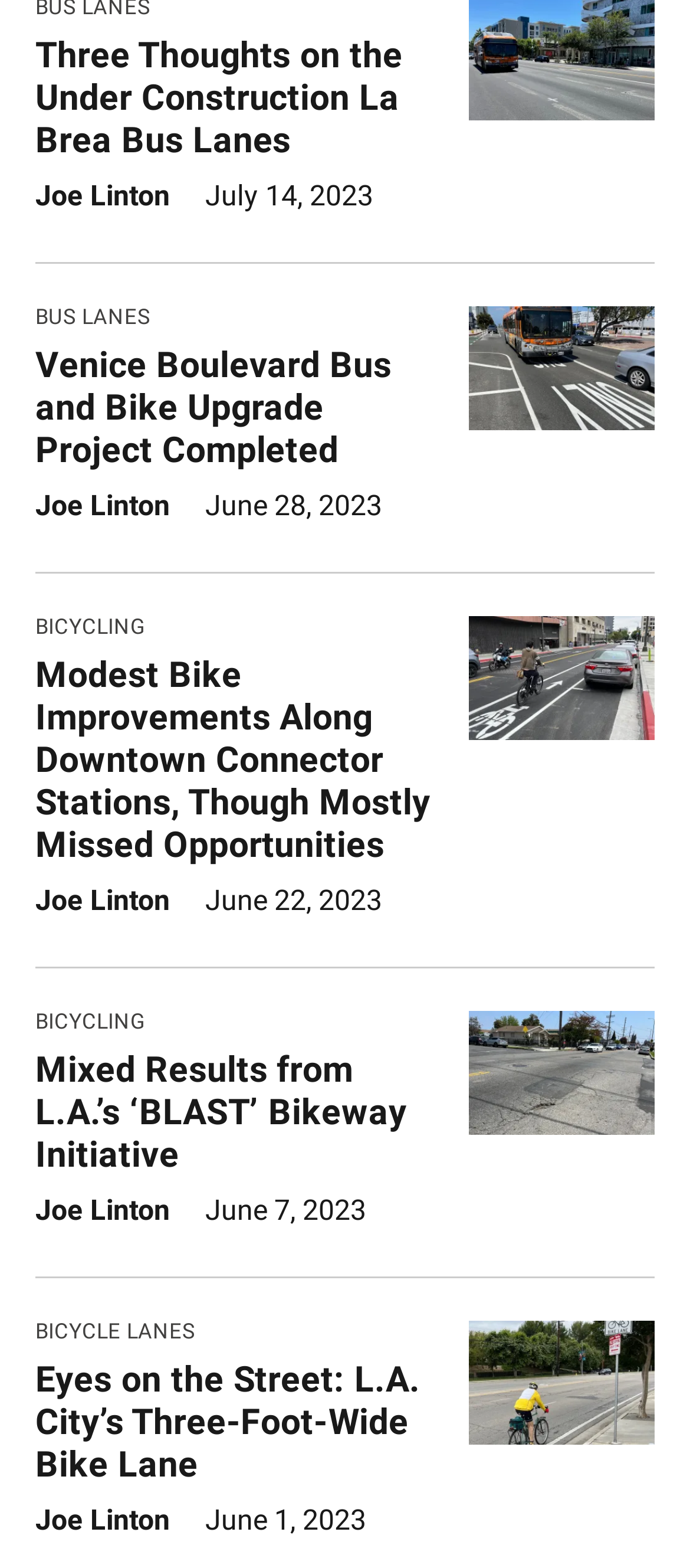Highlight the bounding box coordinates of the element you need to click to perform the following instruction: "read article about La Brea Bus Lanes."

[0.051, 0.022, 0.638, 0.112]